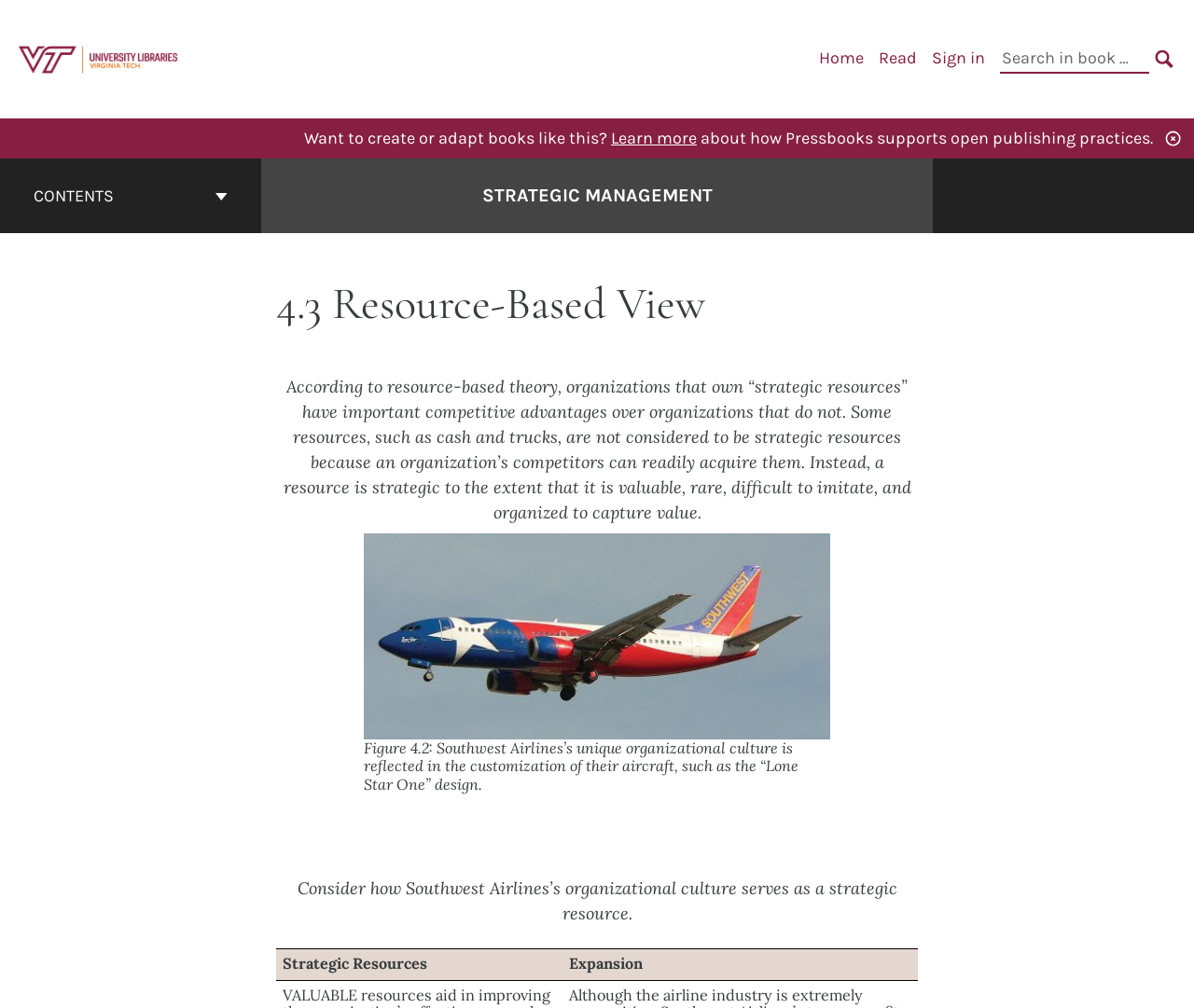Locate the bounding box coordinates of the UI element described by: "Wren Peterson". Provide the coordinates as four float numbers between 0 and 1, formatted as [left, top, right, bottom].

None